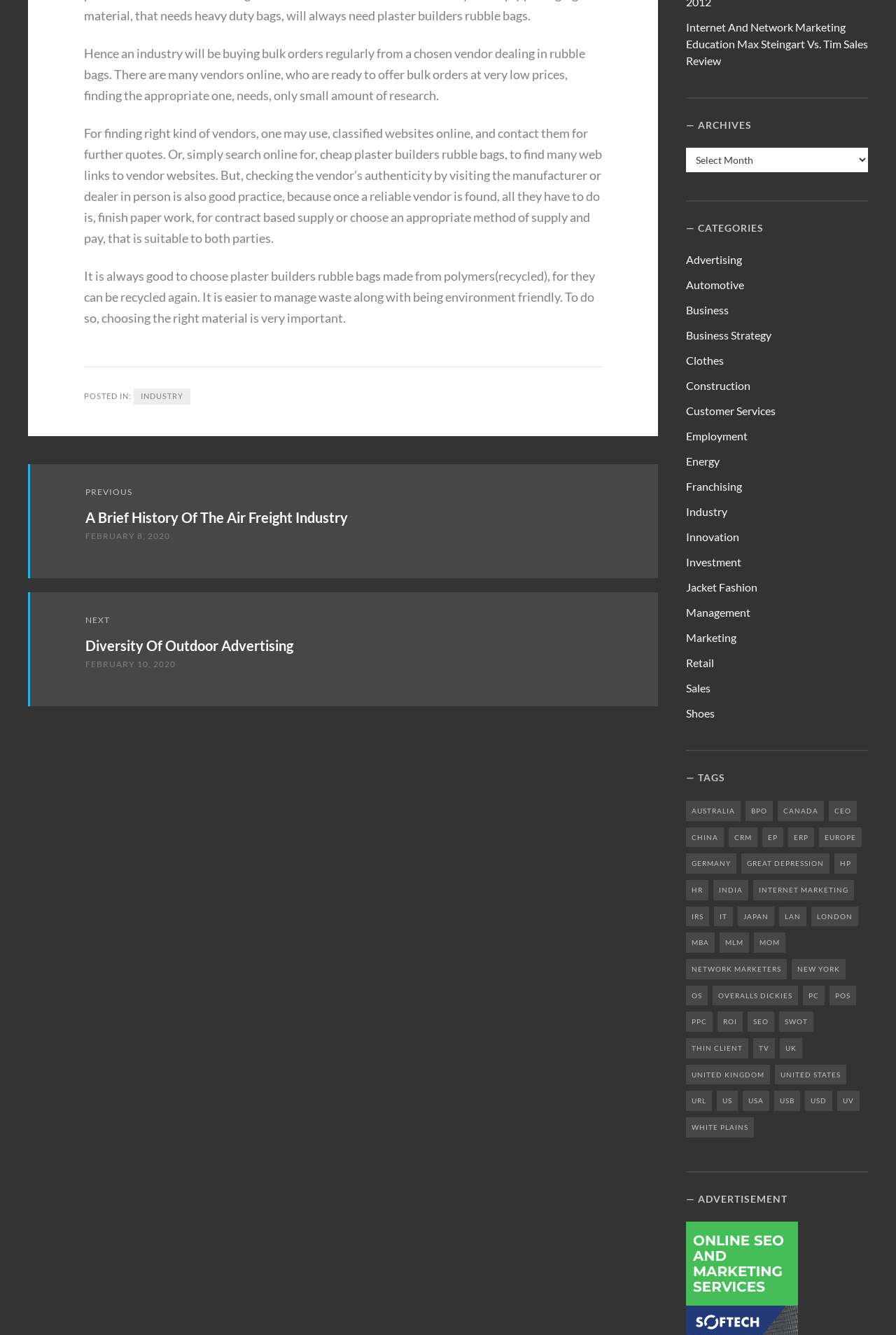Find the bounding box coordinates for the HTML element specified by: "Diversity Of Outdoor Advertising".

[0.095, 0.477, 0.327, 0.49]